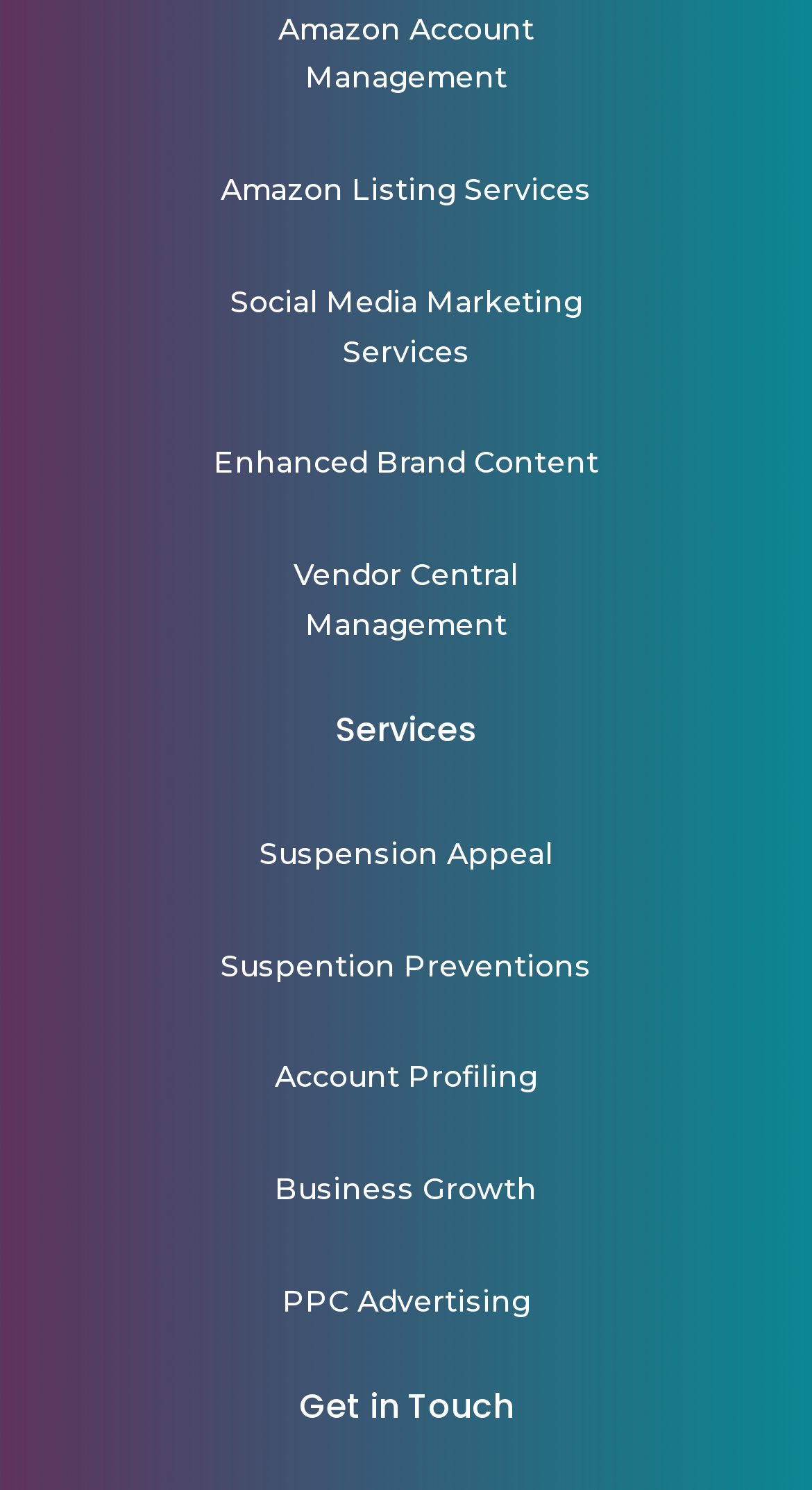Please find and report the bounding box coordinates of the element to click in order to perform the following action: "Go to Digital Zakka homepage". The coordinates should be expressed as four float numbers between 0 and 1, in the format [left, top, right, bottom].

None